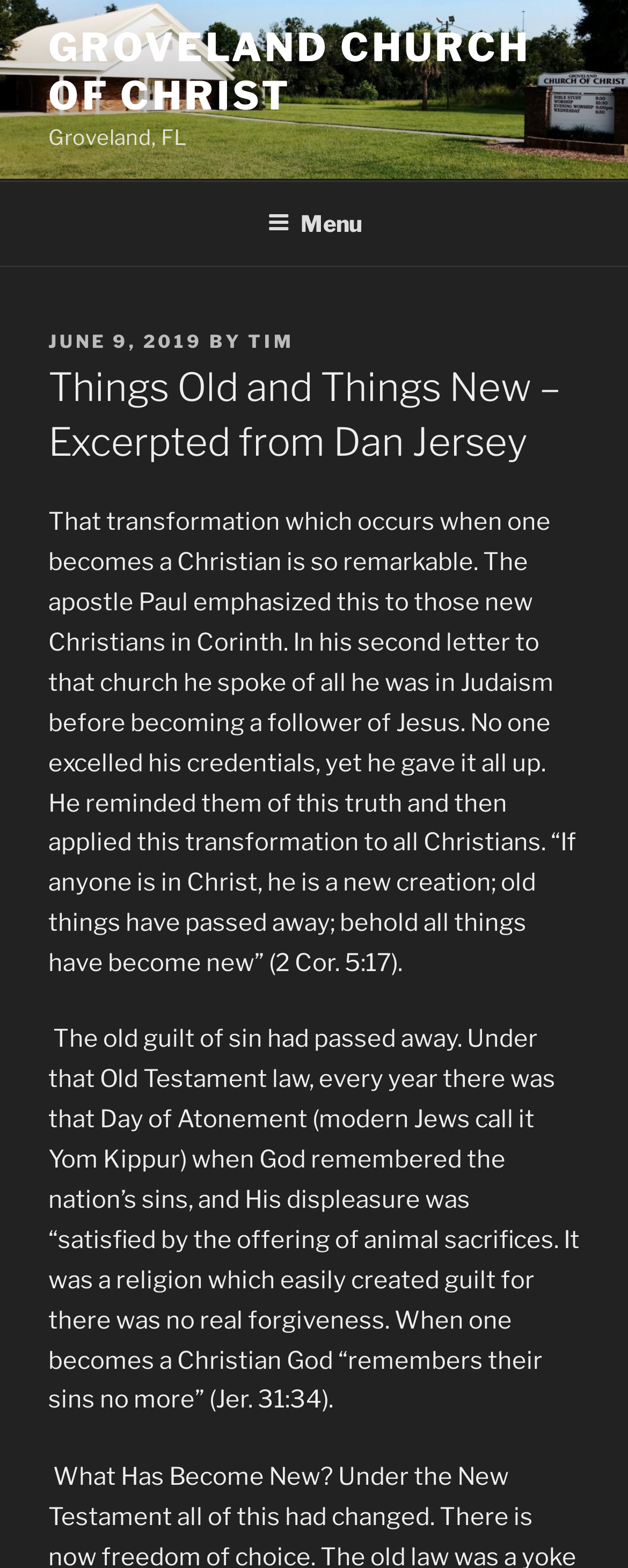From the image, can you give a detailed response to the question below:
What is the name of the Jewish holiday mentioned in the article?

The article mentions 'that Day of Atonement (modern Jews call it Yom Kippur)' in the context of the Old Testament law. This indicates that Yom Kippur is the modern name for the Day of Atonement.